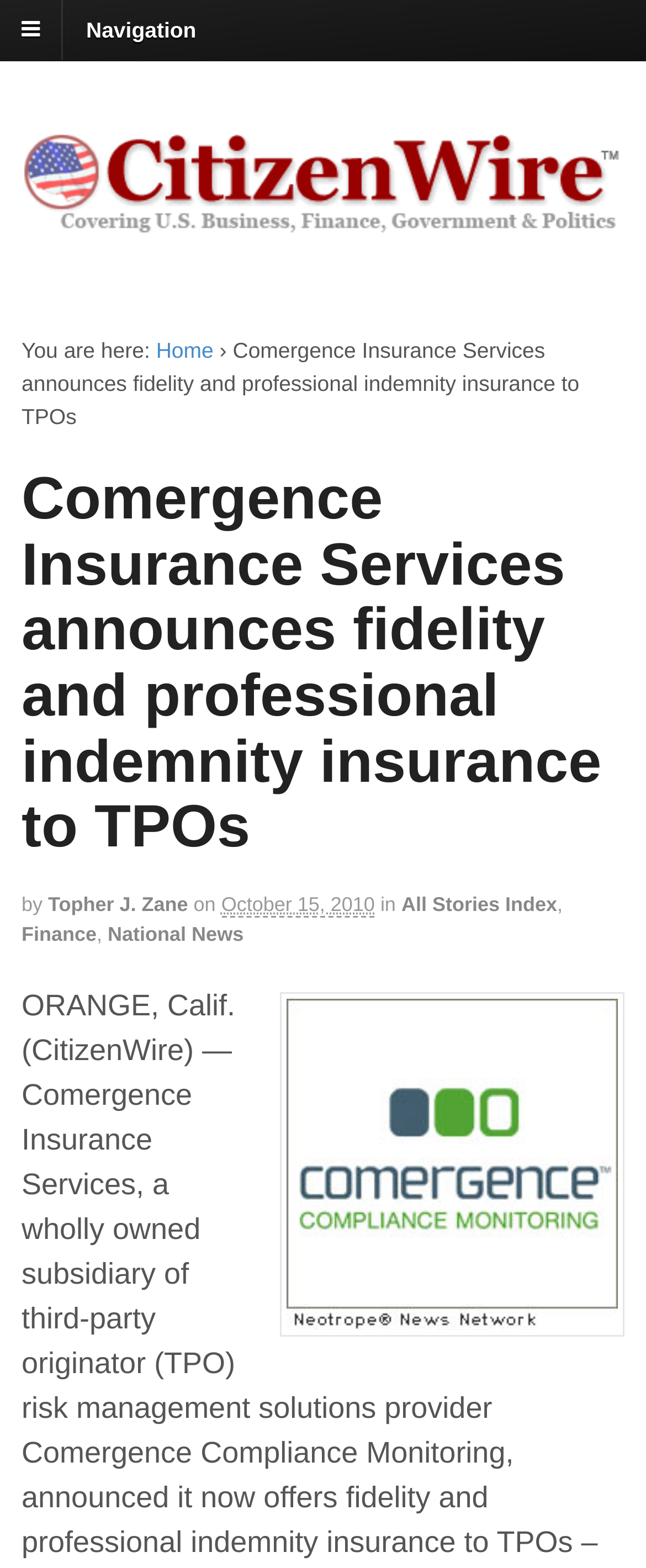Find the bounding box of the UI element described as follows: "Finance".

[0.033, 0.588, 0.15, 0.603]